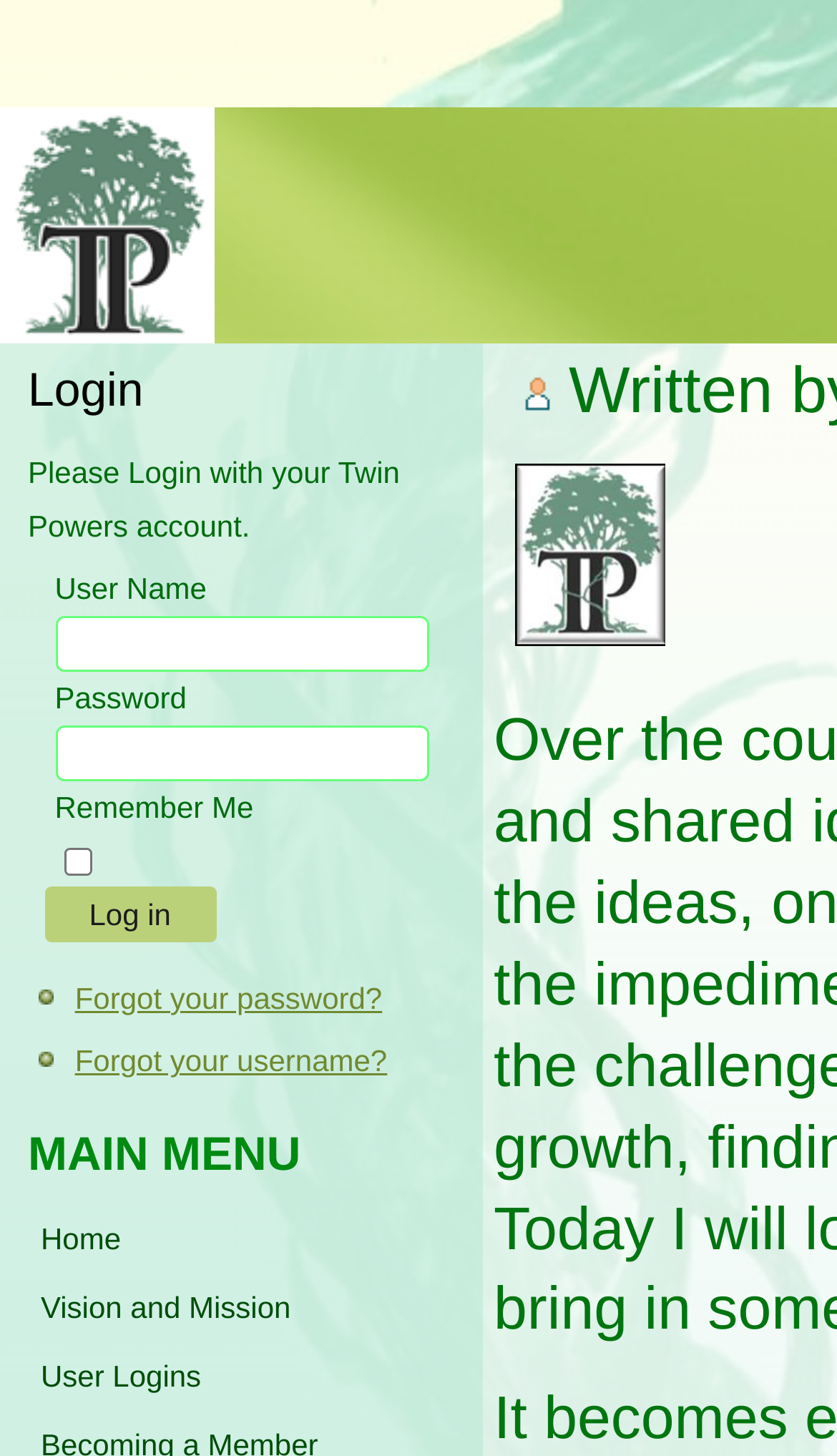What is the purpose of the 'Forgot your password?' link?
Please provide a detailed and comprehensive answer to the question.

The 'Forgot your password?' link is located below the login form, which suggests that it is related to the login process. Its purpose is to provide a way for users to recover their forgotten passwords, likely by sending a password reset email or providing a password reset form.